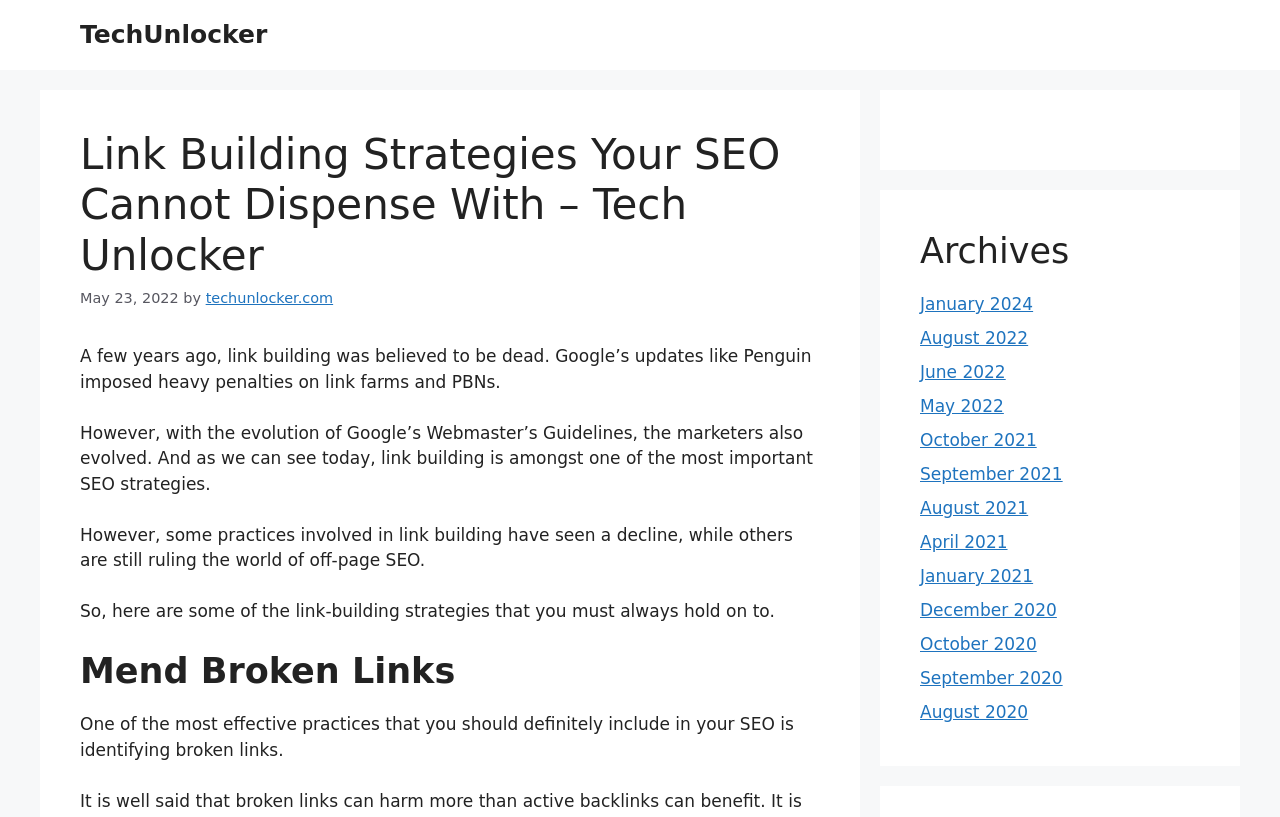Kindly determine the bounding box coordinates for the clickable area to achieve the given instruction: "go to the page of May 2022 archives".

[0.719, 0.485, 0.784, 0.509]